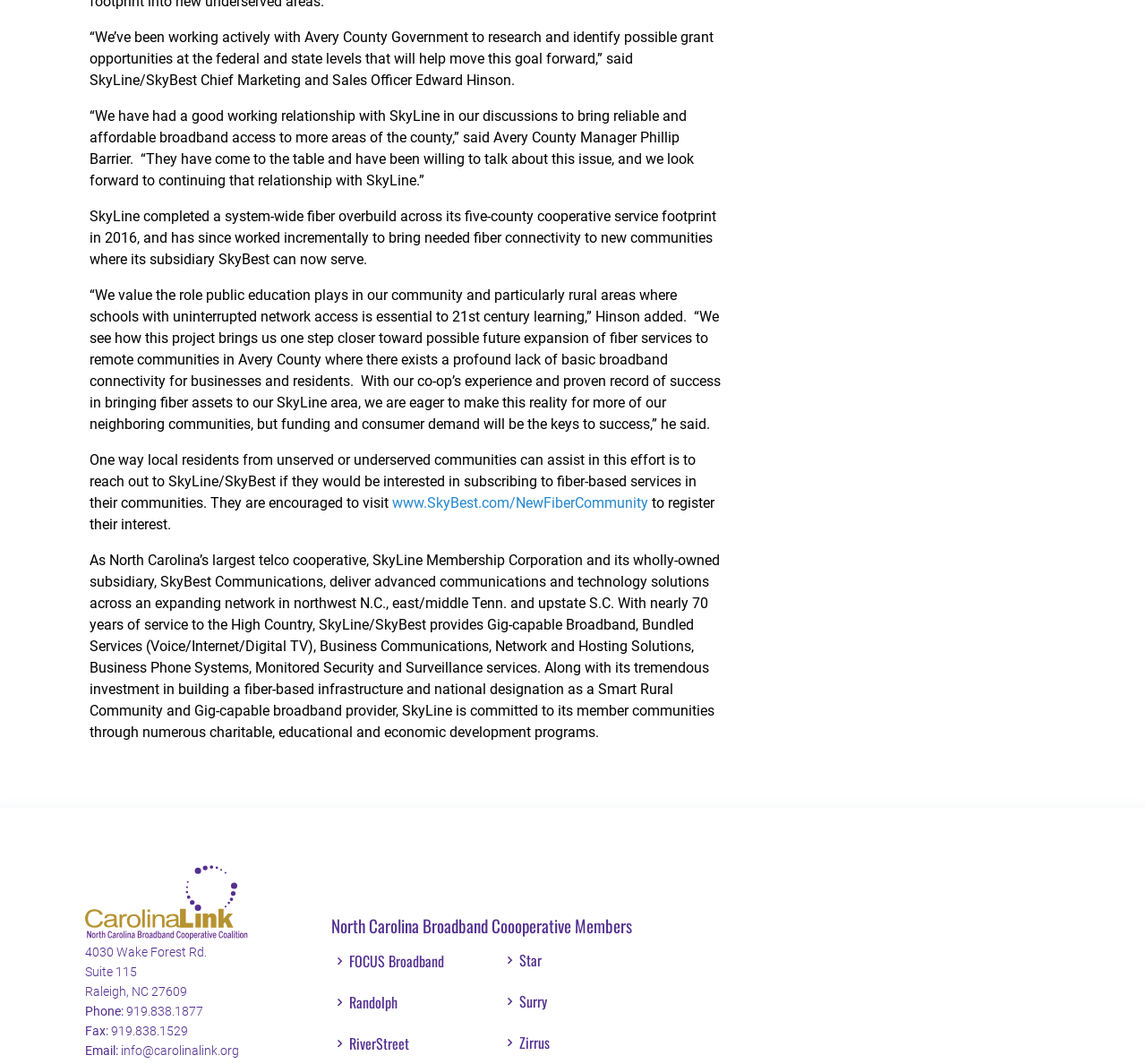Find the bounding box of the UI element described as: "RiverStreet". The bounding box coordinates should be given as four float values between 0 and 1, i.e., [left, top, right, bottom].

[0.305, 0.974, 0.357, 0.988]